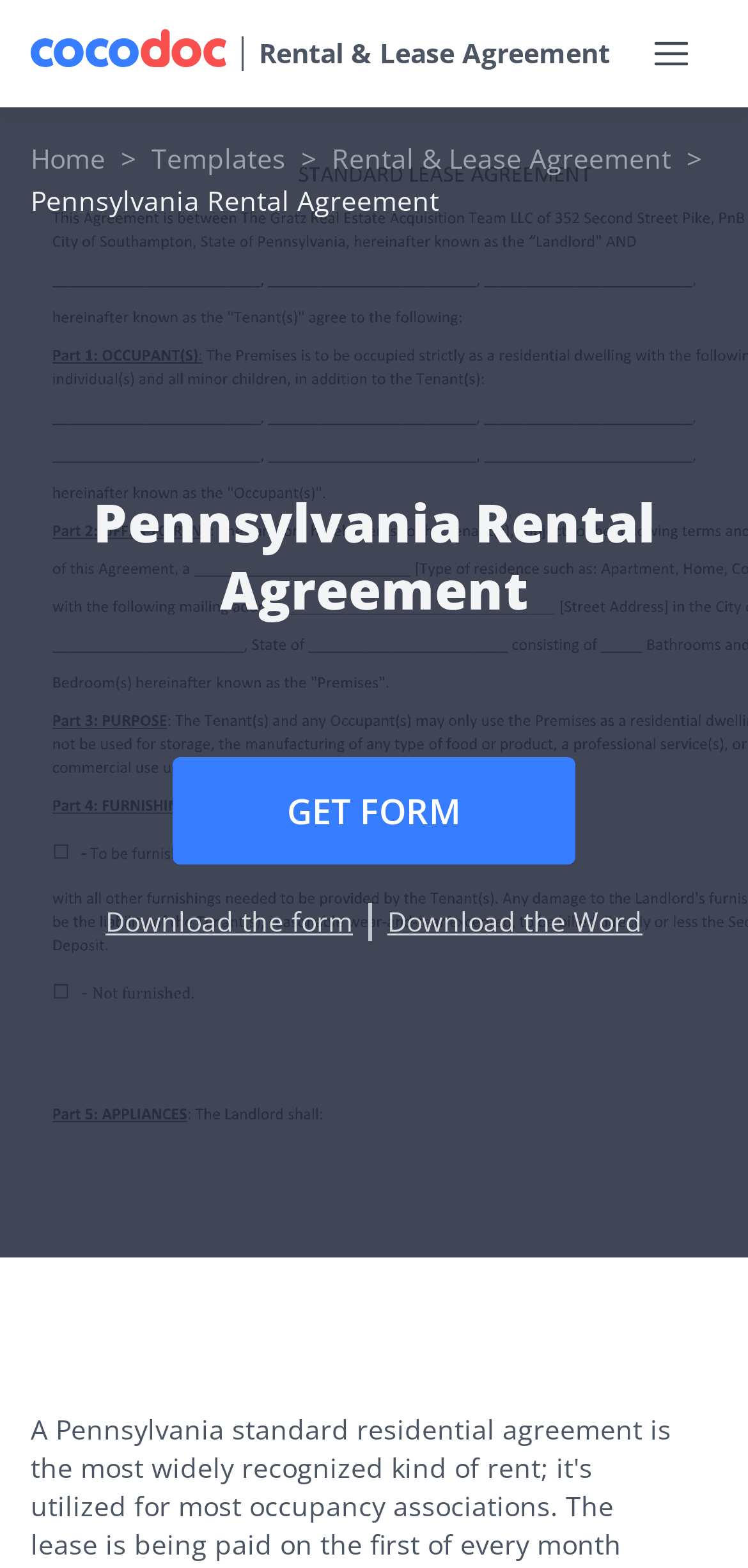Provide the bounding box coordinates of the HTML element described by the text: "Templates". The coordinates should be in the format [left, top, right, bottom] with values between 0 and 1.

[0.203, 0.089, 0.382, 0.112]